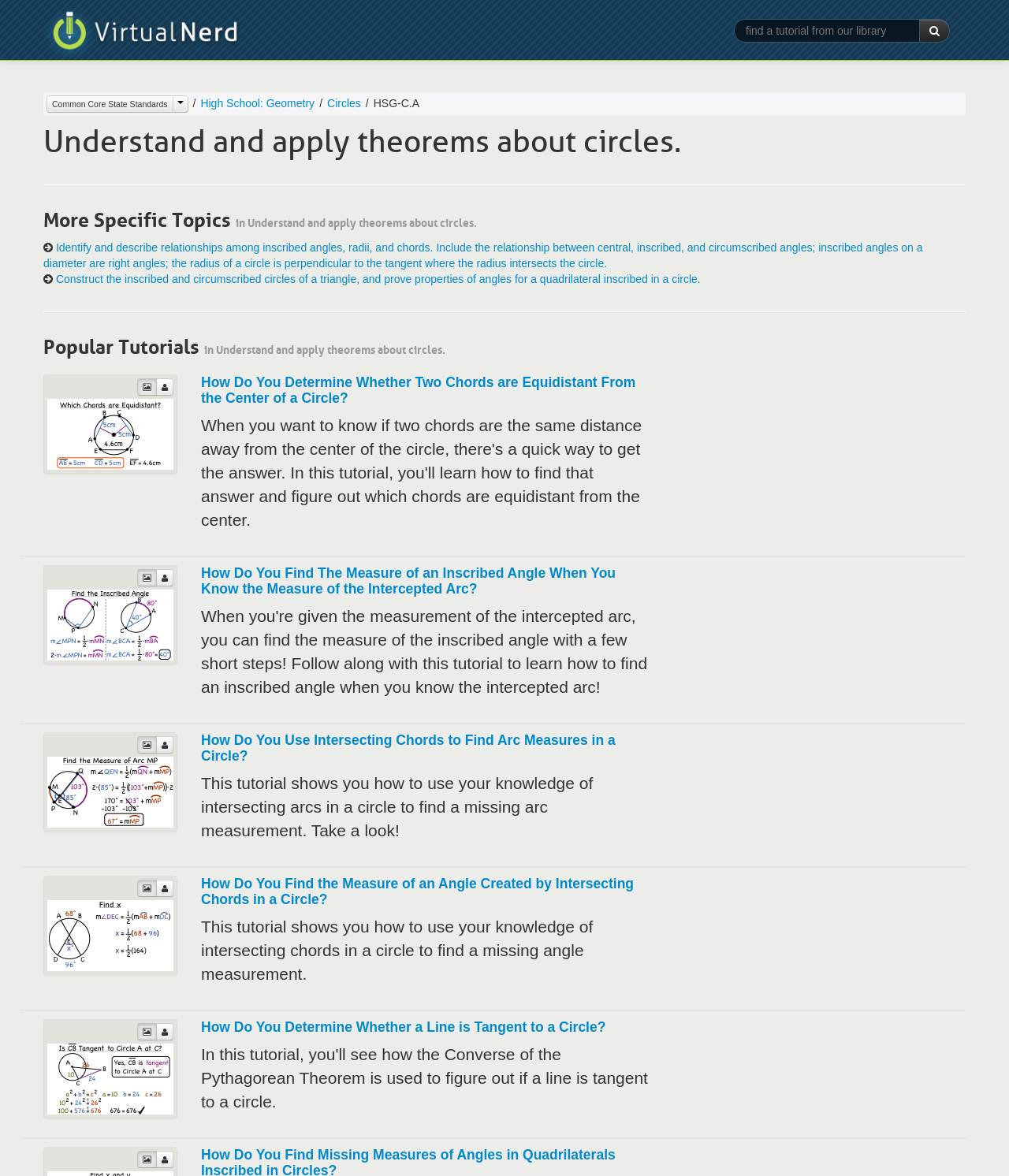Specify the bounding box coordinates of the area to click in order to follow the given instruction: "Filter by High School: Geometry."

[0.186, 0.081, 0.312, 0.095]